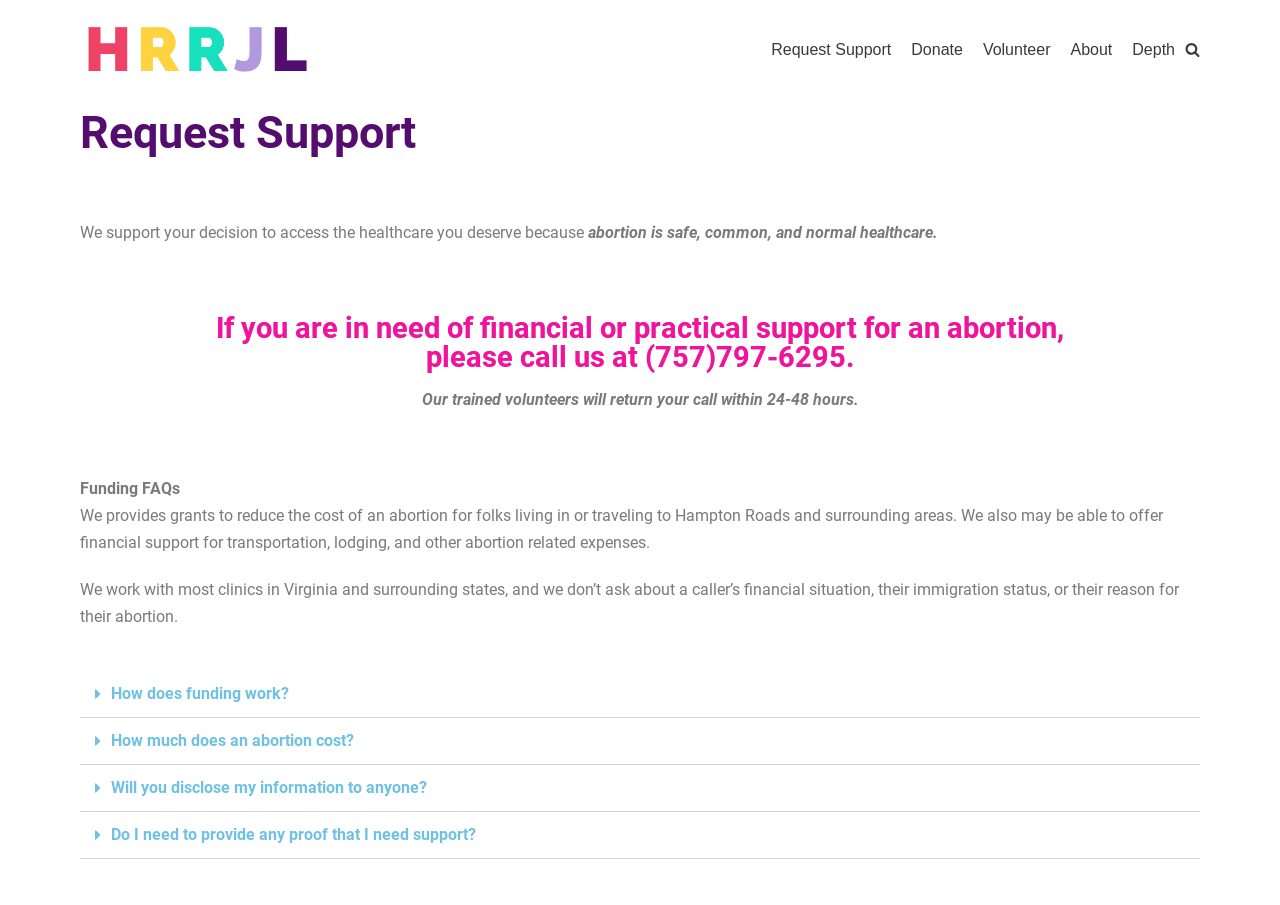Please provide a one-word or short phrase answer to the question:
What is the phone number to call for financial or practical support?

(757)797-6295